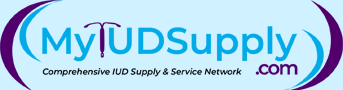Generate a detailed explanation of the scene depicted in the image.

The image features the logo of MyUDSupply.com, a comprehensive network dedicated to IUD supply and services. The design incorporates a light blue background with vibrant blue text that prominently displays the name "MyUDSupply," paired with a stylized IUD graphic integrated into the text. Below, the slogan "Comprehensive IUD Supply & Service Network" is elegantly rendered in black. The logo is framed by curved purple accents on either side, enhancing its visual appeal and emphasizing the focus on women's health and reproductive services. This branding effectively communicates the purpose and commitment of MyUDSupply in providing essential resources for IUD users.